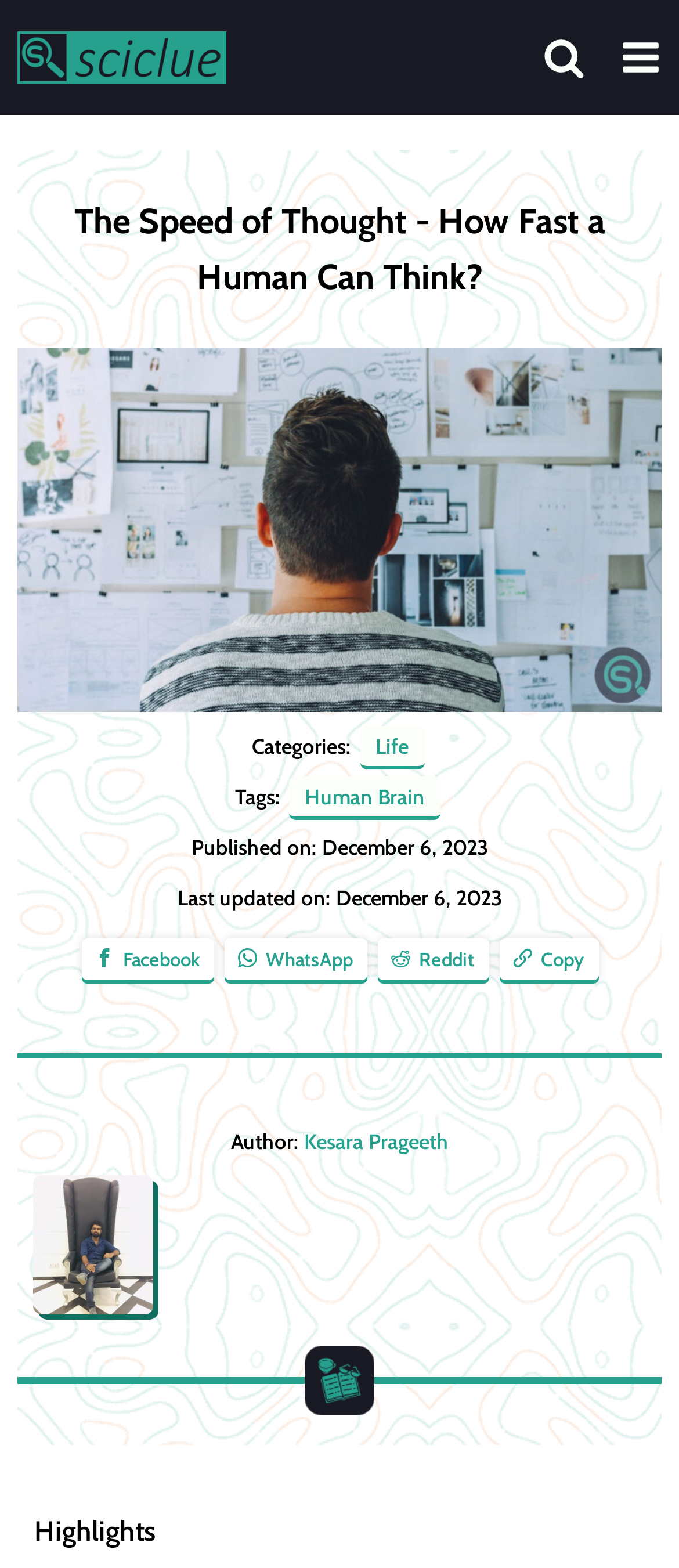Find the bounding box coordinates of the clickable area required to complete the following action: "Read the article about Human Brain".

[0.426, 0.495, 0.649, 0.523]